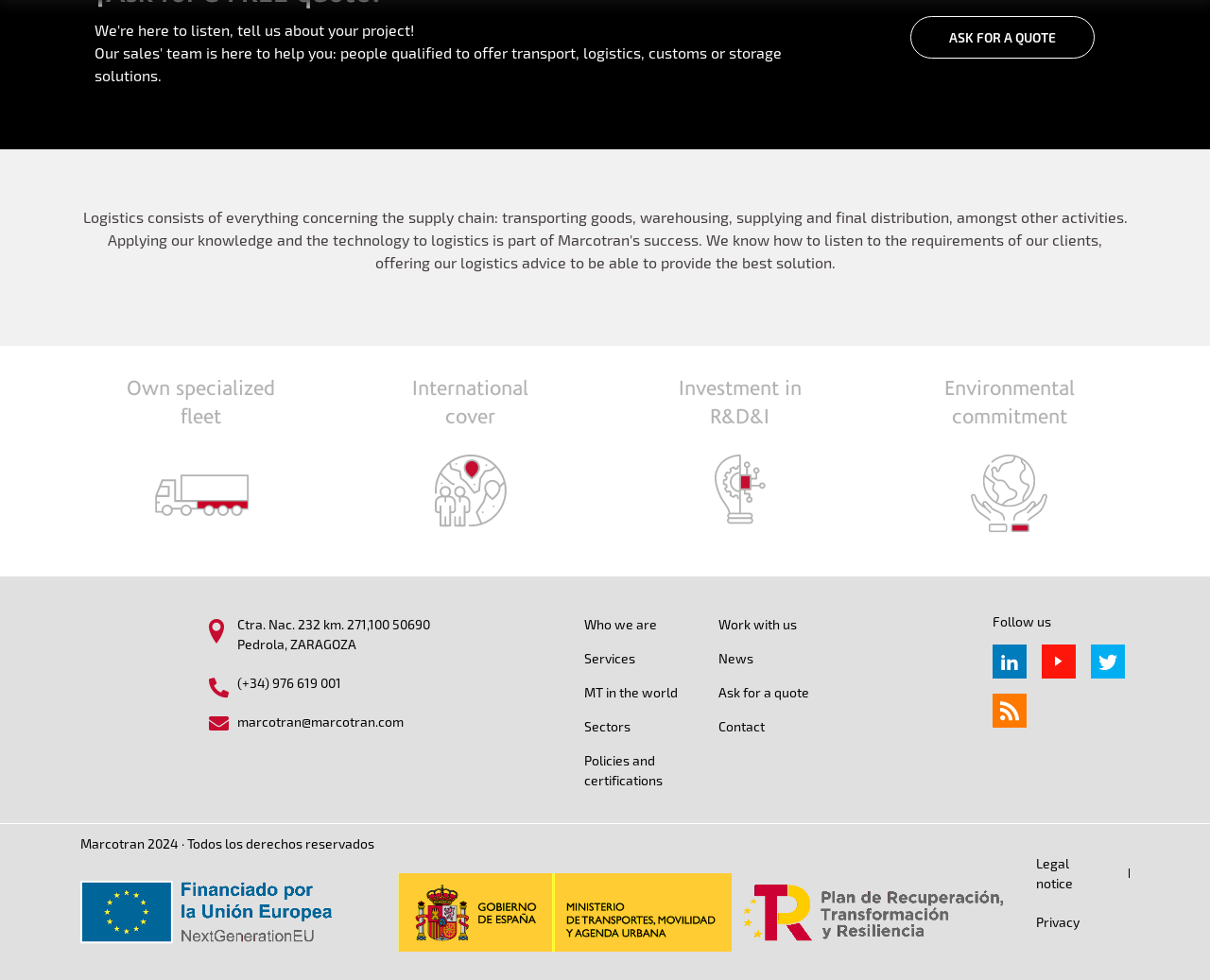Respond to the following query with just one word or a short phrase: 
What is the company's environmental commitment?

medioambiente